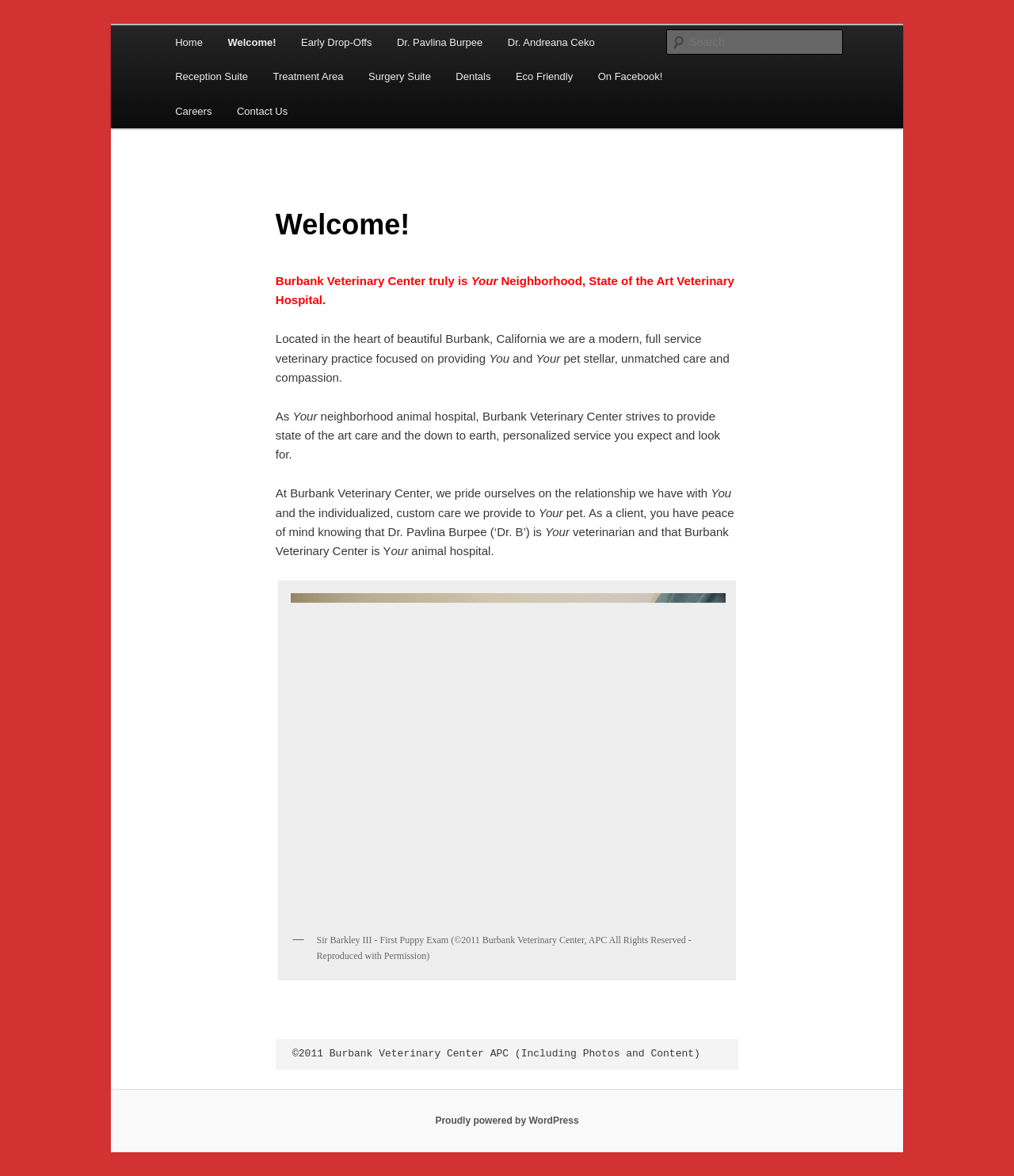Find the bounding box coordinates for the area that should be clicked to accomplish the instruction: "Go to the home page".

[0.16, 0.022, 0.212, 0.051]